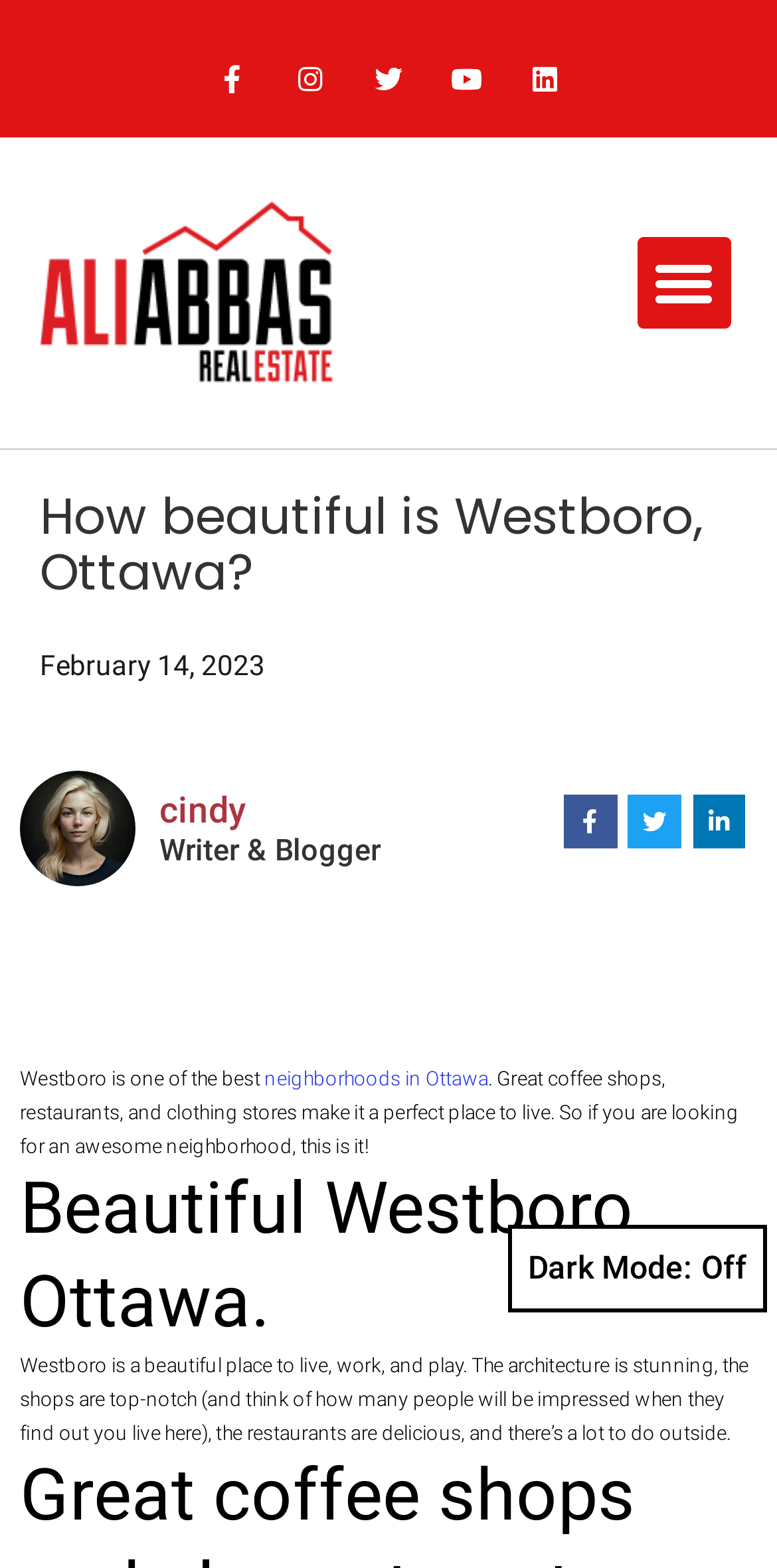Please find the bounding box for the following UI element description. Provide the coordinates in (top-left x, top-left y, bottom-right x, bottom-right y) format, with values between 0 and 1: alt="Ali Abbas Ottawa"

[0.051, 0.126, 0.428, 0.248]